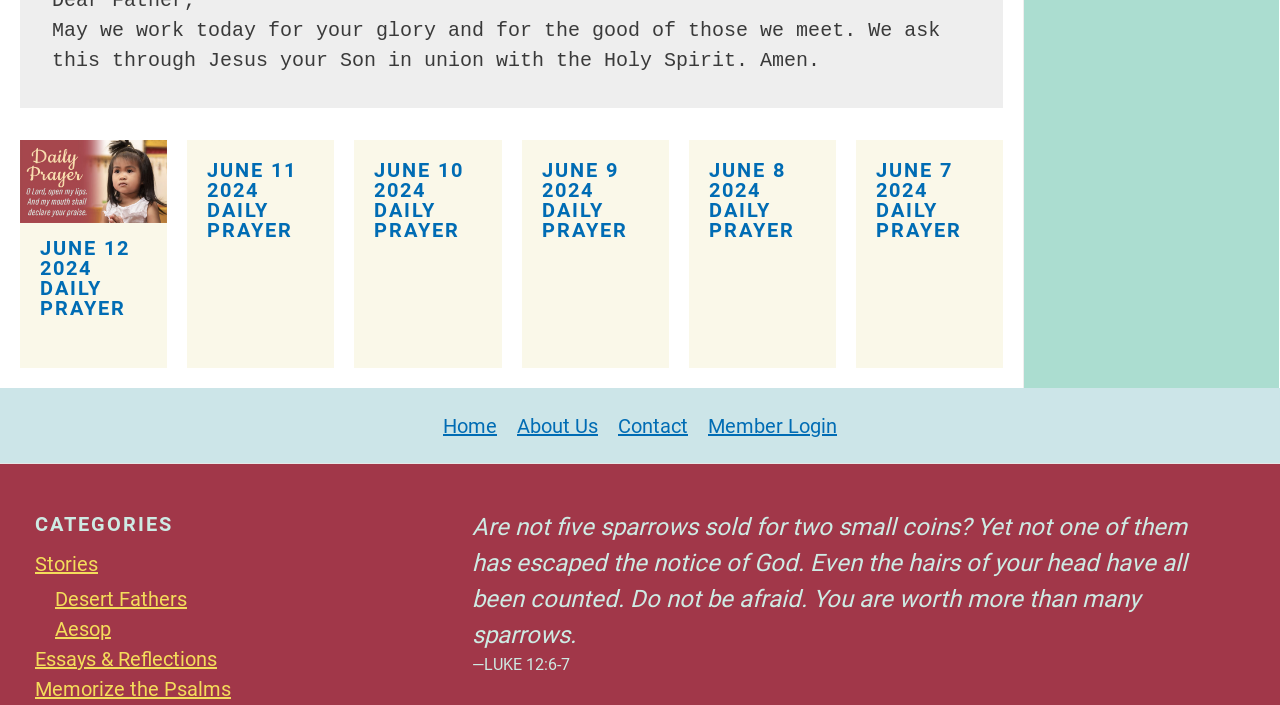Locate the bounding box coordinates of the clickable region to complete the following instruction: "Click on the 'JUNE 12 2024 DAILY PRAYER' link."

[0.031, 0.335, 0.102, 0.454]